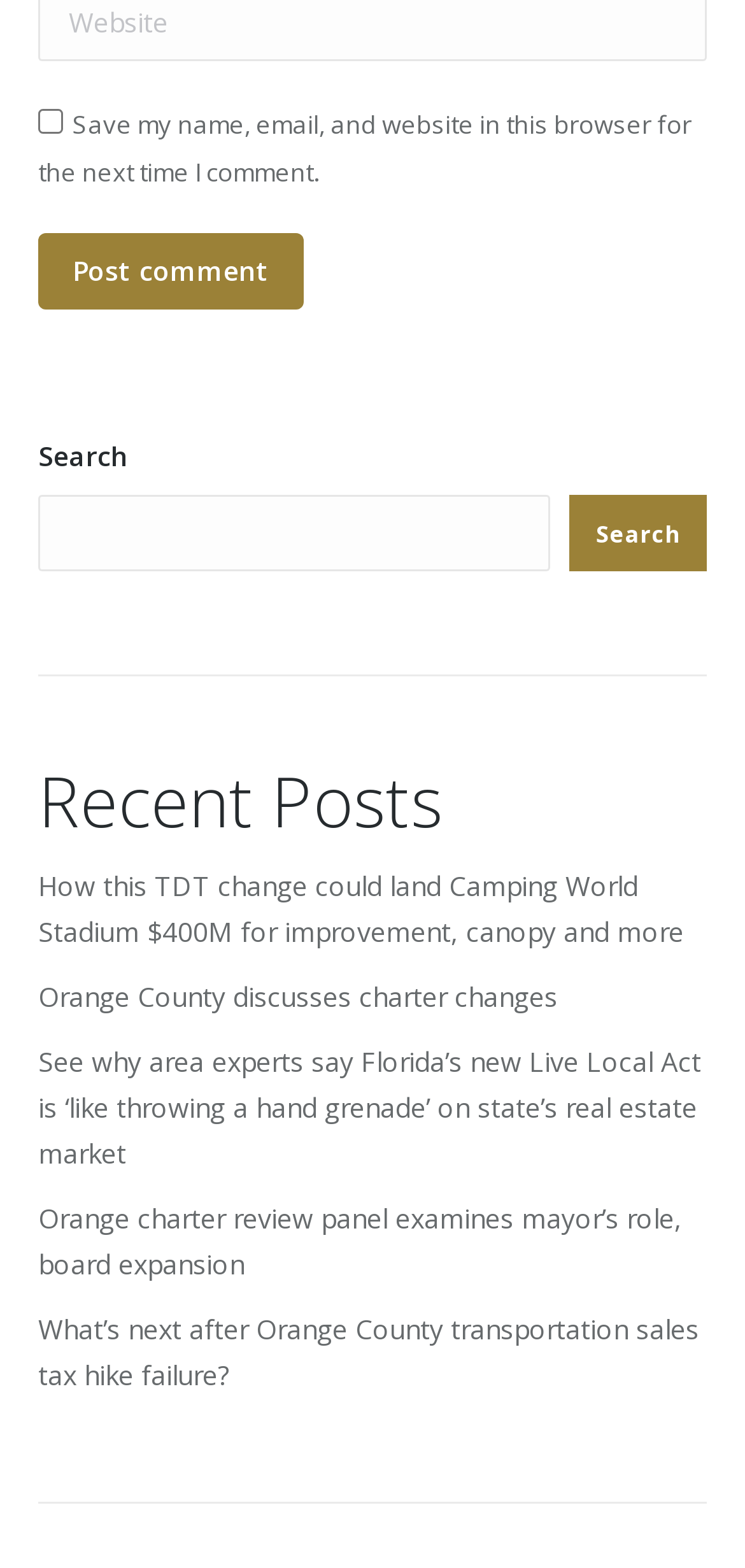What is the text of the first link under 'Recent Posts'?
Using the details from the image, give an elaborate explanation to answer the question.

I looked at the links under the 'Recent Posts' heading and found the first link, which has the text 'How this TDT change could land Camping World Stadium $400M for improvement, canopy and more'.